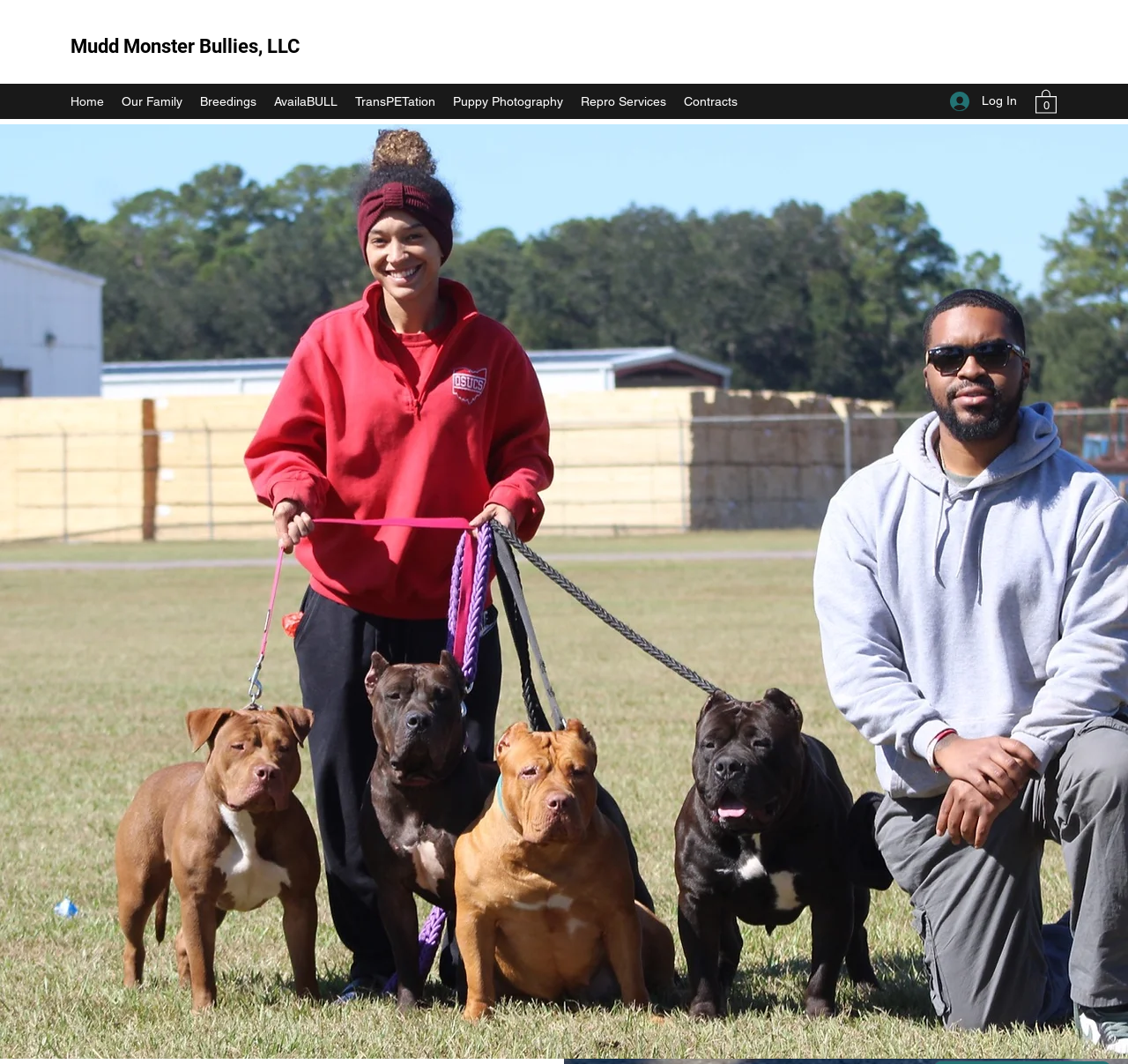Describe in detail what you see on the webpage.

The webpage is about Mudd Monster Bullies, LLC, a family-raised breeder of XL American Bullies. At the top left, there is a link to the company's name, "Mudd Monster Bullies, LLC". Below it, a navigation menu labeled "Site" is located, containing seven links: "Home", "Our Family", "Breedings", "AvailaBULL", "TransPETation", "Puppy Photography", and "Repro Services", followed by "Contracts". These links are aligned horizontally and take up about half of the screen width.

On the top right, there are two buttons: "Log In" and "Cart with 0 items". The "Log In" button has an image beside it, and the "Cart with 0 items" button has an SVG icon.

The main content of the page is dominated by a large image that takes up almost the entire screen, with a caption "Home: Image". The image is likely a photo of an American Bully dog.